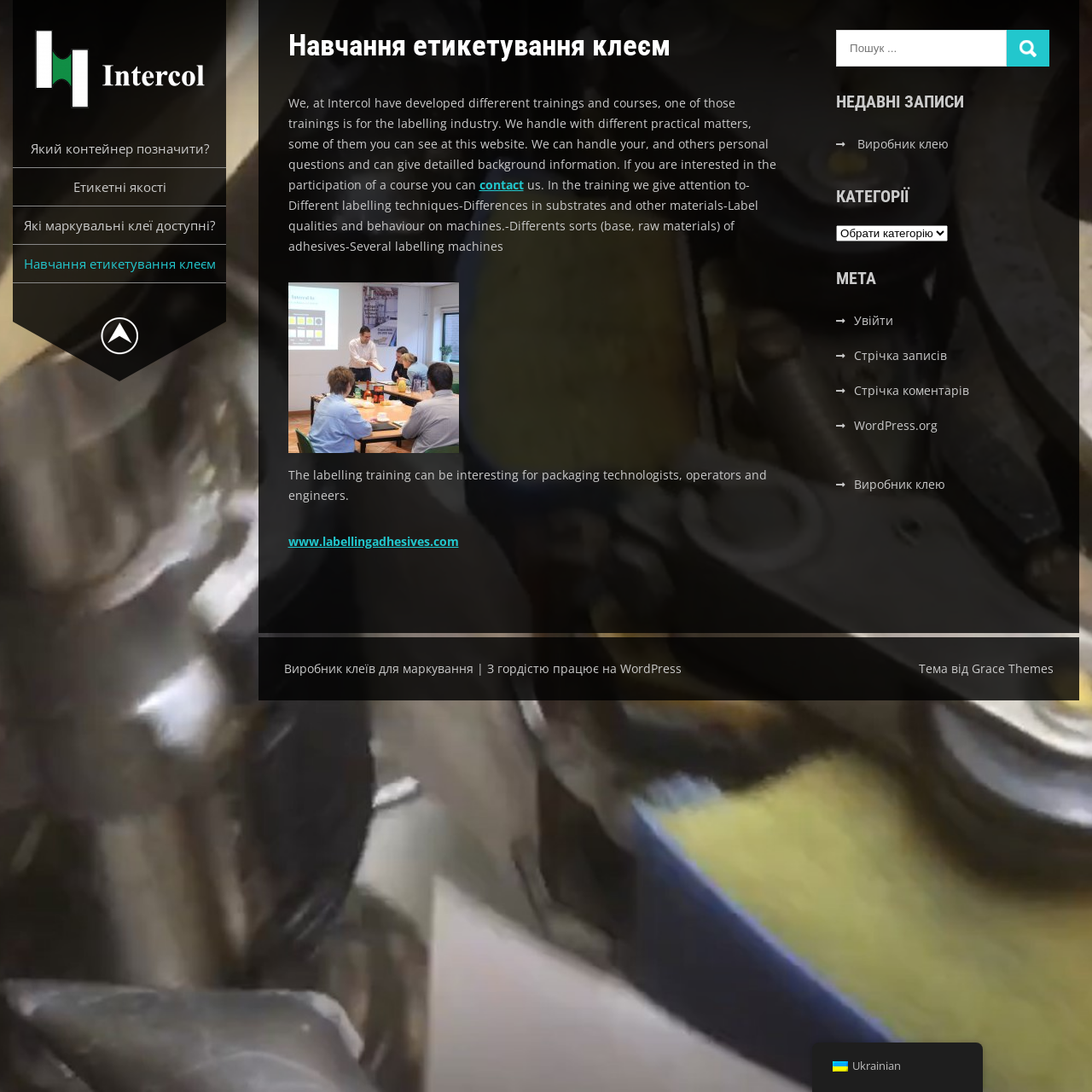What is the language of this webpage?
Answer the question with a detailed and thorough explanation.

I can see a link at the bottom of the webpage with the text 'uk Ukrainian', which suggests that the language of this webpage is Ukrainian.